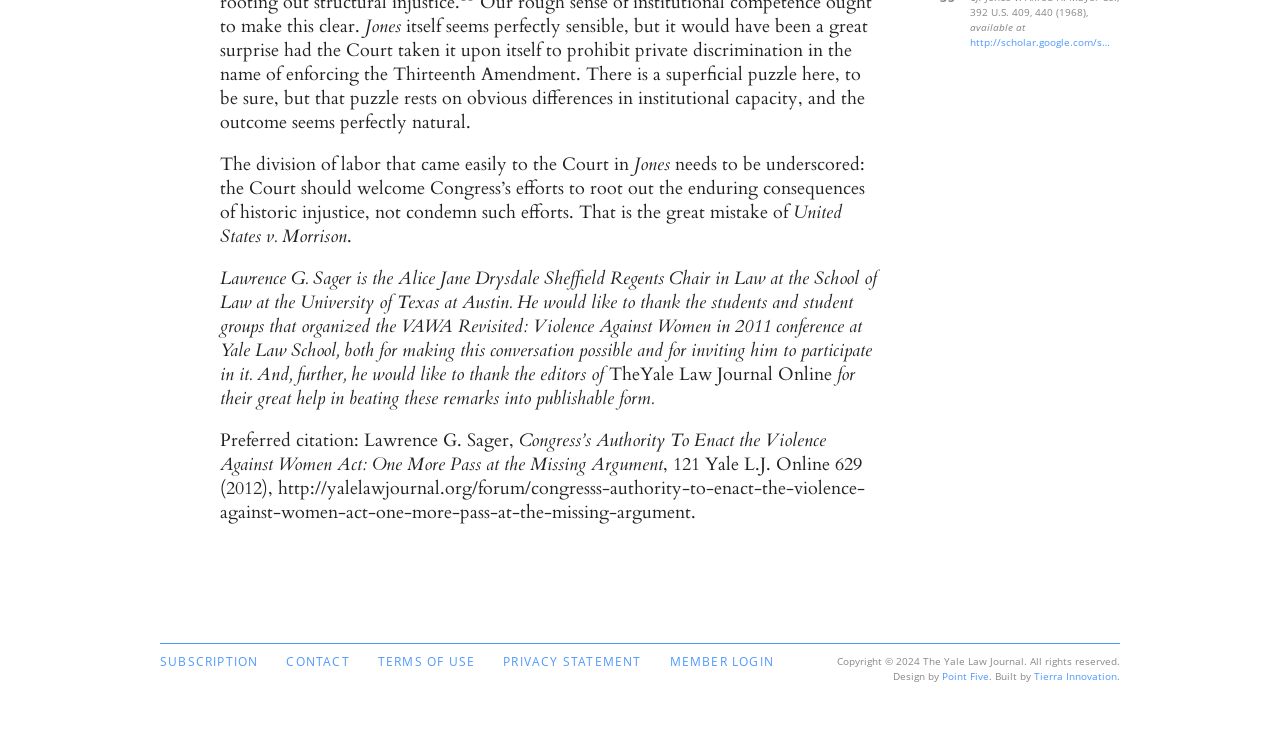Can you specify the bounding box coordinates of the area that needs to be clicked to fulfill the following instruction: "Log in as a member"?

[0.523, 0.878, 0.605, 0.901]